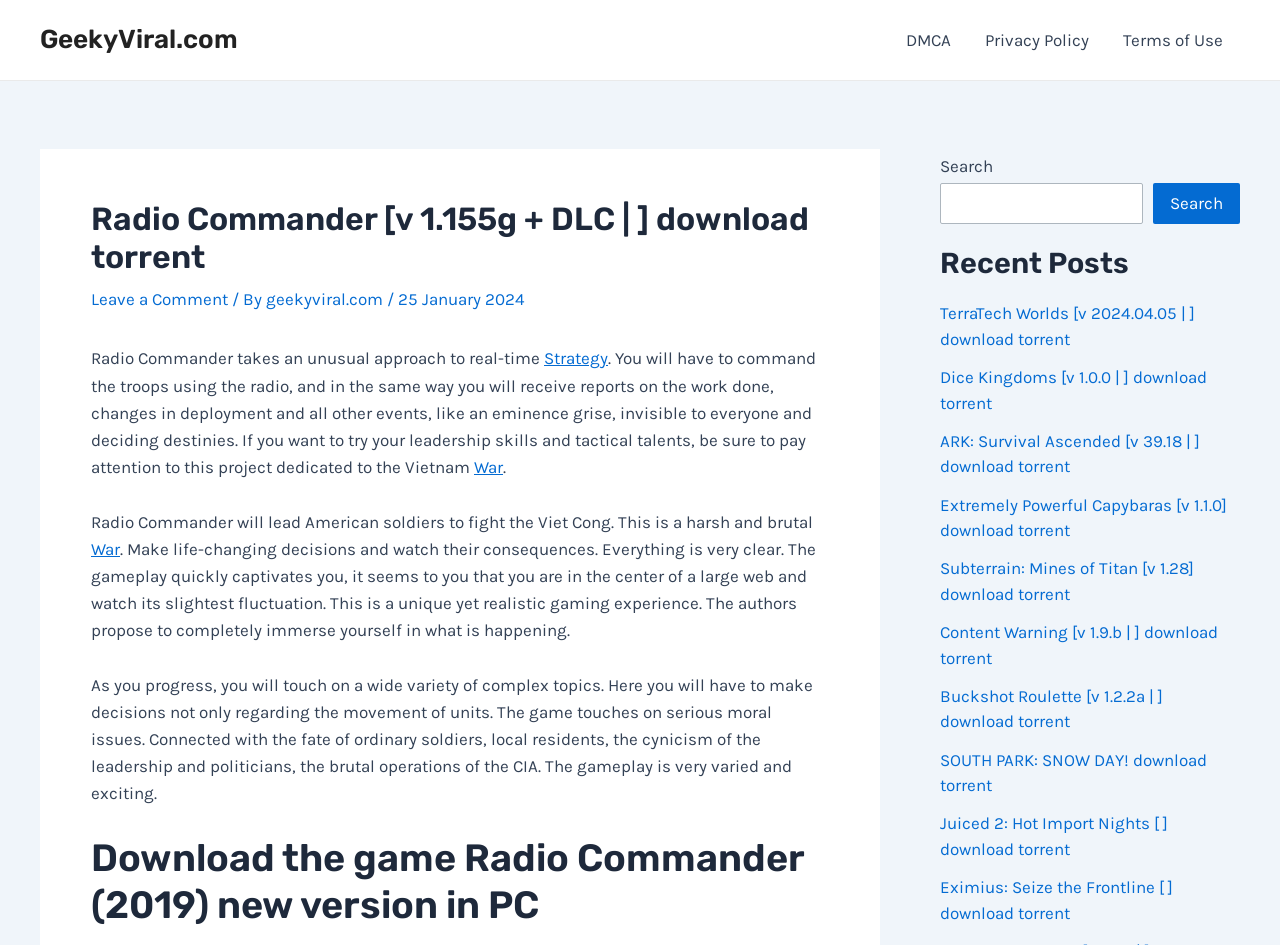What type of game is Radio Commander?
Using the image as a reference, answer with just one word or a short phrase.

Strategy